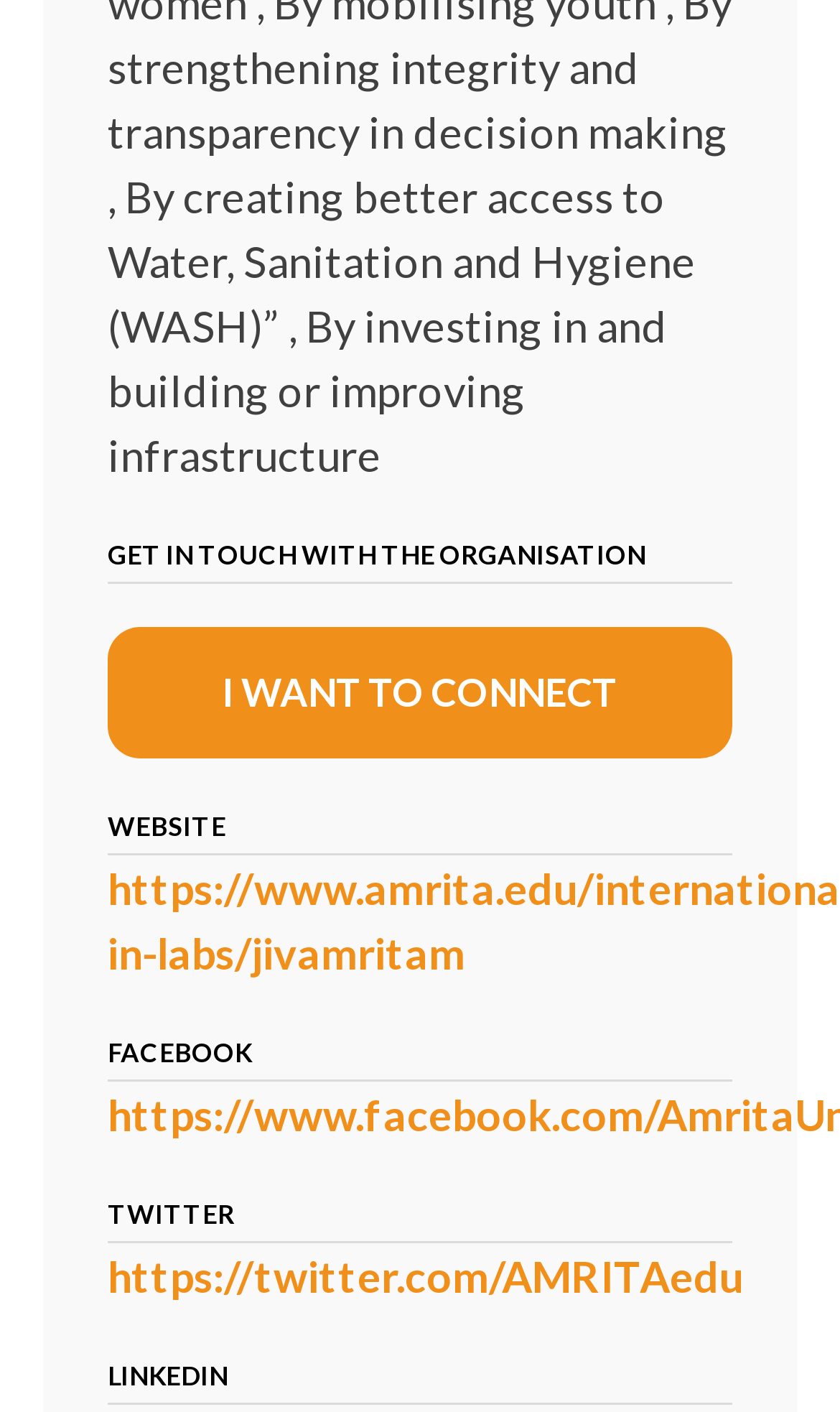What is the purpose of the 'I want to connect' button?
Provide a detailed and well-explained answer to the question.

The 'I want to connect' button is located below the 'GET IN TOUCH WITH THE ORGANISATION' text, indicating that it is a call-to-action to initiate contact with the organisation.